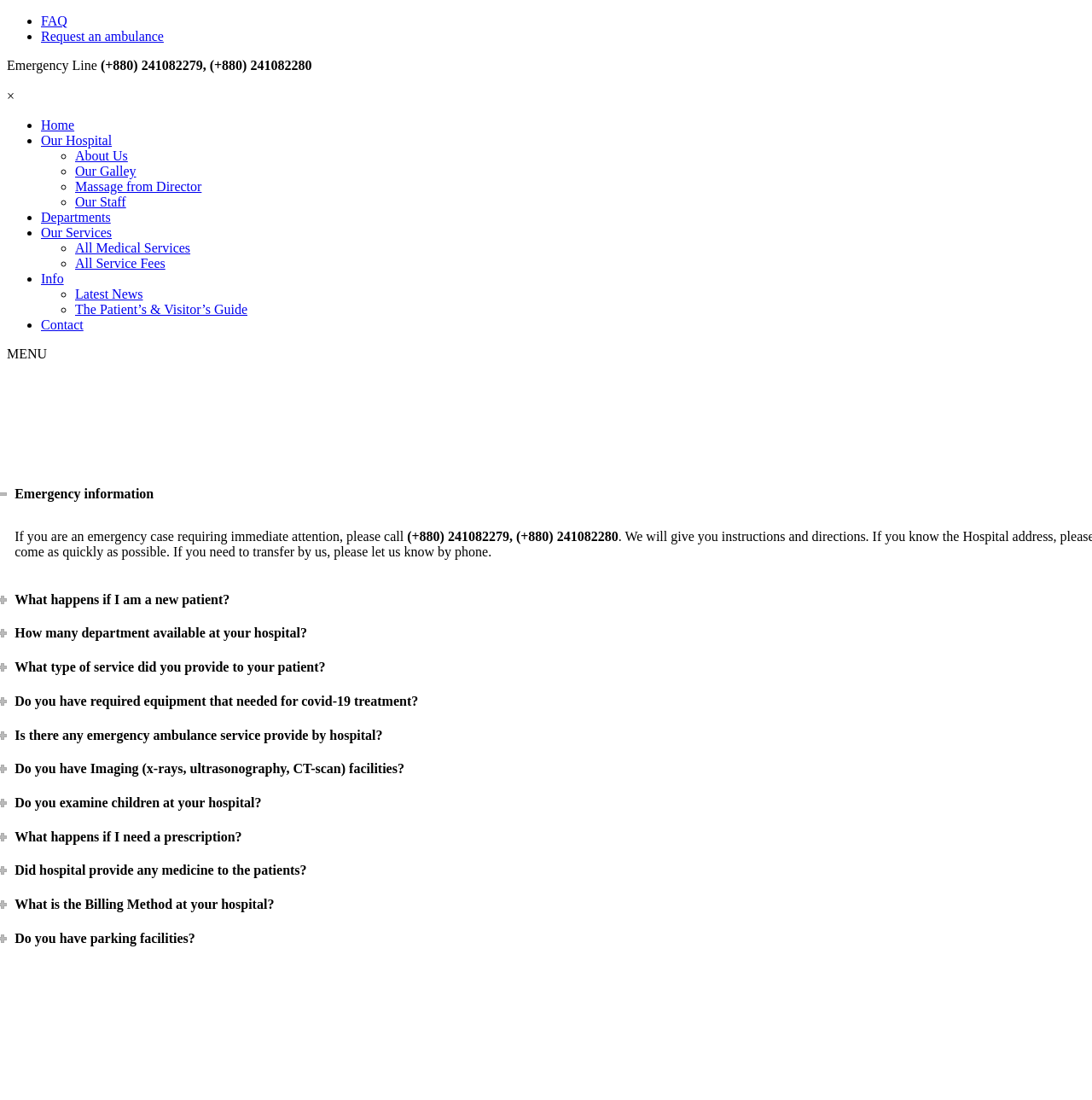Given the element description All Service Fees, identify the bounding box coordinates for the UI element on the webpage screenshot. The format should be (top-left x, top-left y, bottom-right x, bottom-right y), with values between 0 and 1.

[0.069, 0.233, 0.151, 0.246]